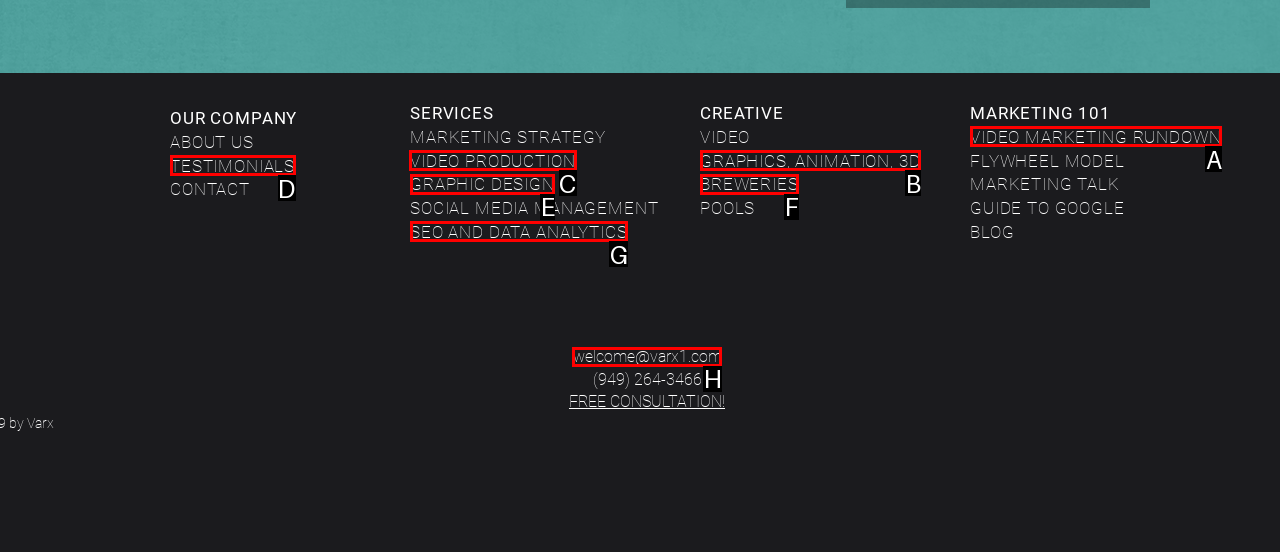Indicate the UI element to click to perform the task: View Essentials. Reply with the letter corresponding to the chosen element.

None